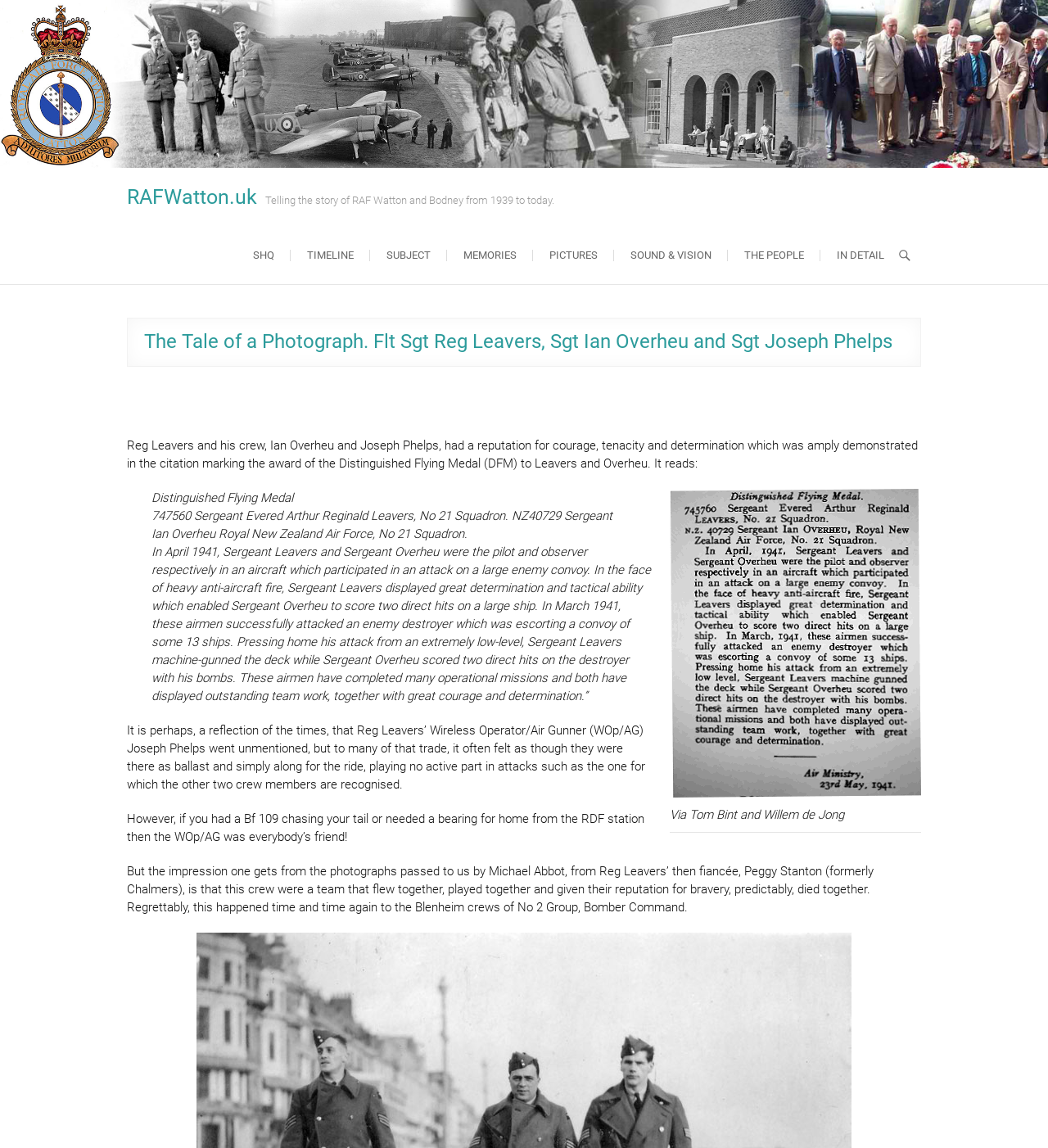Identify the bounding box for the UI element described as: "Memories". The coordinates should be four float numbers between 0 and 1, i.e., [left, top, right, bottom].

[0.427, 0.197, 0.509, 0.247]